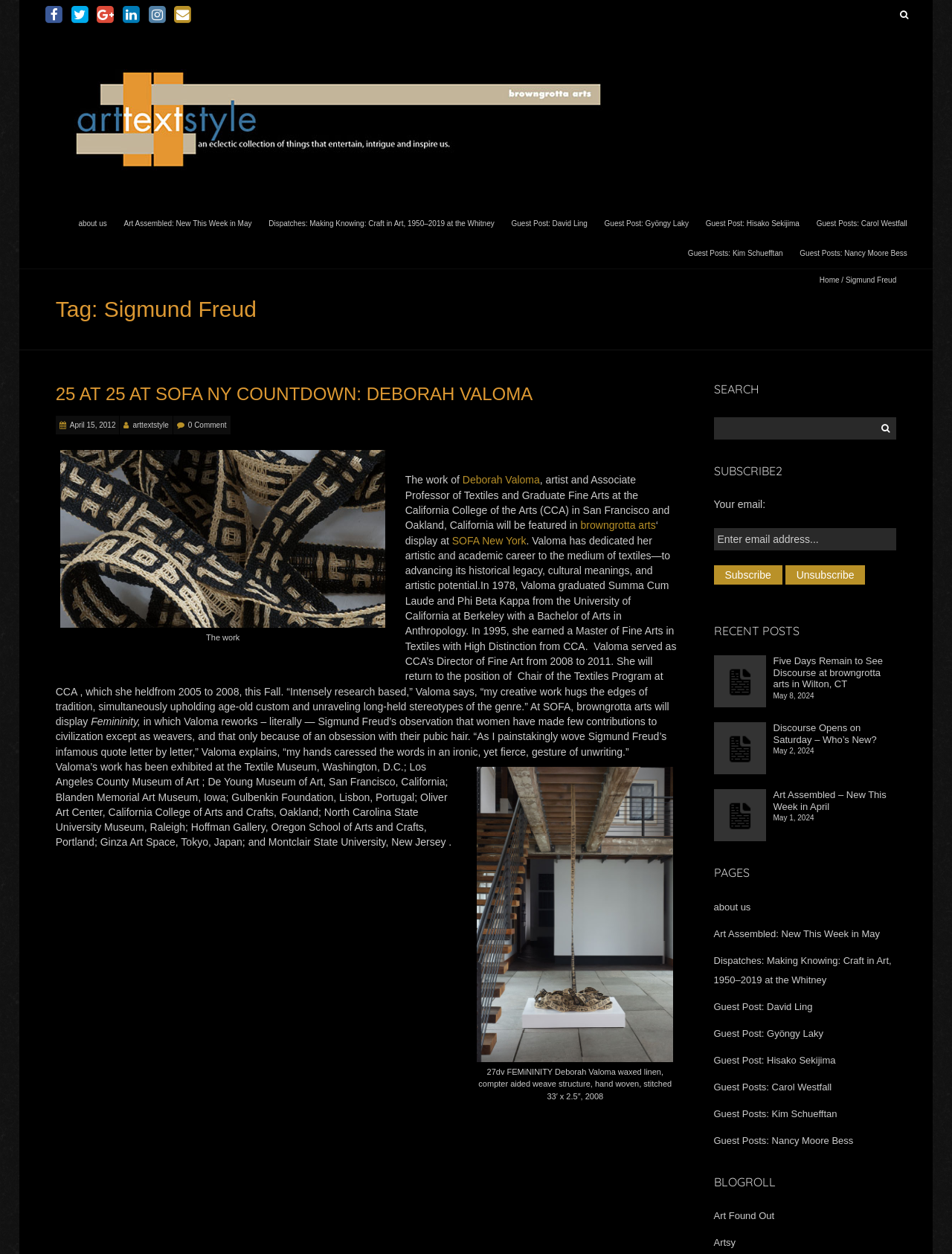Please specify the bounding box coordinates for the clickable region that will help you carry out the instruction: "Search for Sigmund Freud".

[0.73, 0.003, 0.961, 0.021]